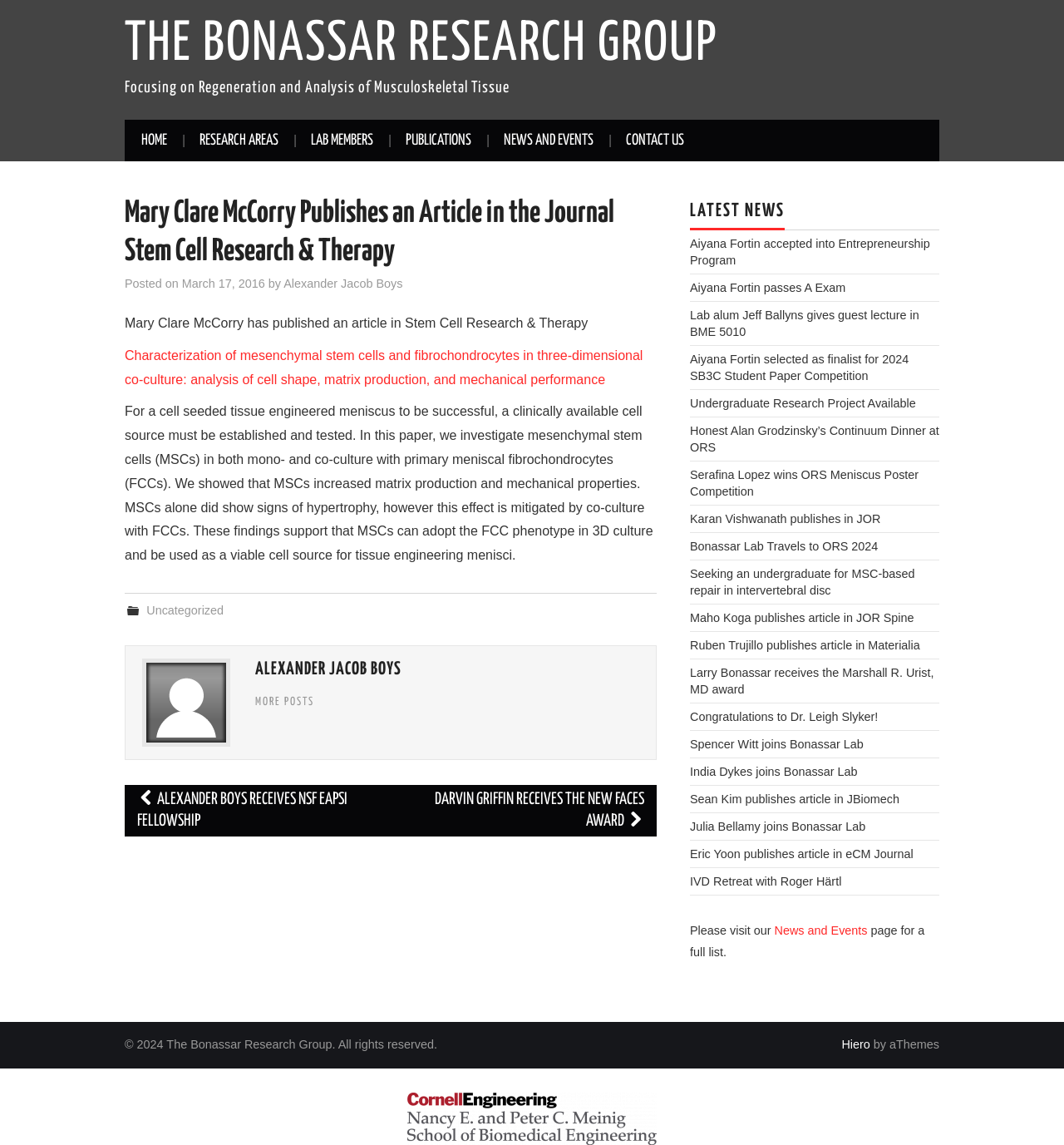Provide an in-depth caption for the contents of the webpage.

The webpage is about the Bonassar Research Group, with a focus on regeneration and analysis of musculoskeletal tissue. At the top, there is a navigation menu with links to "HOME", "RESEARCH AREAS", "LAB MEMBERS", "PUBLICATIONS", "NEWS AND EVENTS", and "CONTACT US". 

Below the navigation menu, there is a main section that contains an article about Mary Clare McCorry publishing an article in the Journal Stem Cell Research & Therapy. The article title is "Mary Clare McCorry Publishes an Article in the Journal Stem Cell Research & Therapy" and is followed by a brief description of the article. There is also a link to the article title "Characterization of mesenchymal stem cells and fibrochondrocytes in three-dimensional co-culture: analysis of cell shape, matrix production, and mechanical performance". 

To the right of the main section, there is a sidebar with a heading "LATEST NEWS" that lists several news articles, including "Aiyana Fortin accepted into Entrepreneurship Program", "Aiyana Fortin passes A Exam", and "Lab alum Jeff Ballyns gives guest lecture in BME 5010", among others. 

At the bottom of the page, there is a footer section that contains a copyright notice, a link to "News and Events", and a link to "Hiero" by aThemes. There is also a small image of Biomedical Engineering at the very bottom of the page.